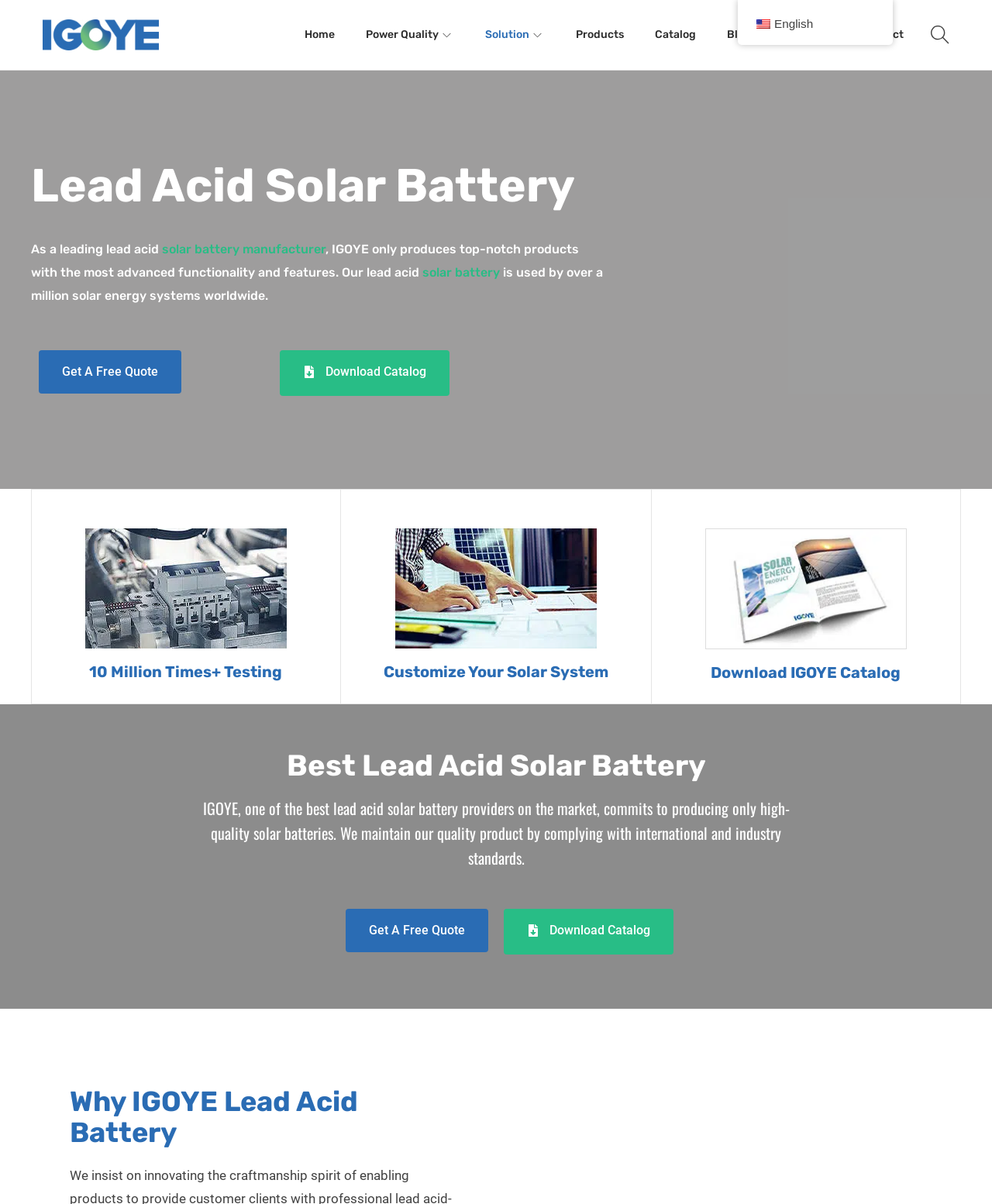Determine the bounding box coordinates (top-left x, top-left y, bottom-right x, bottom-right y) of the UI element described in the following text: alt="igoye customize"

[0.398, 0.439, 0.602, 0.539]